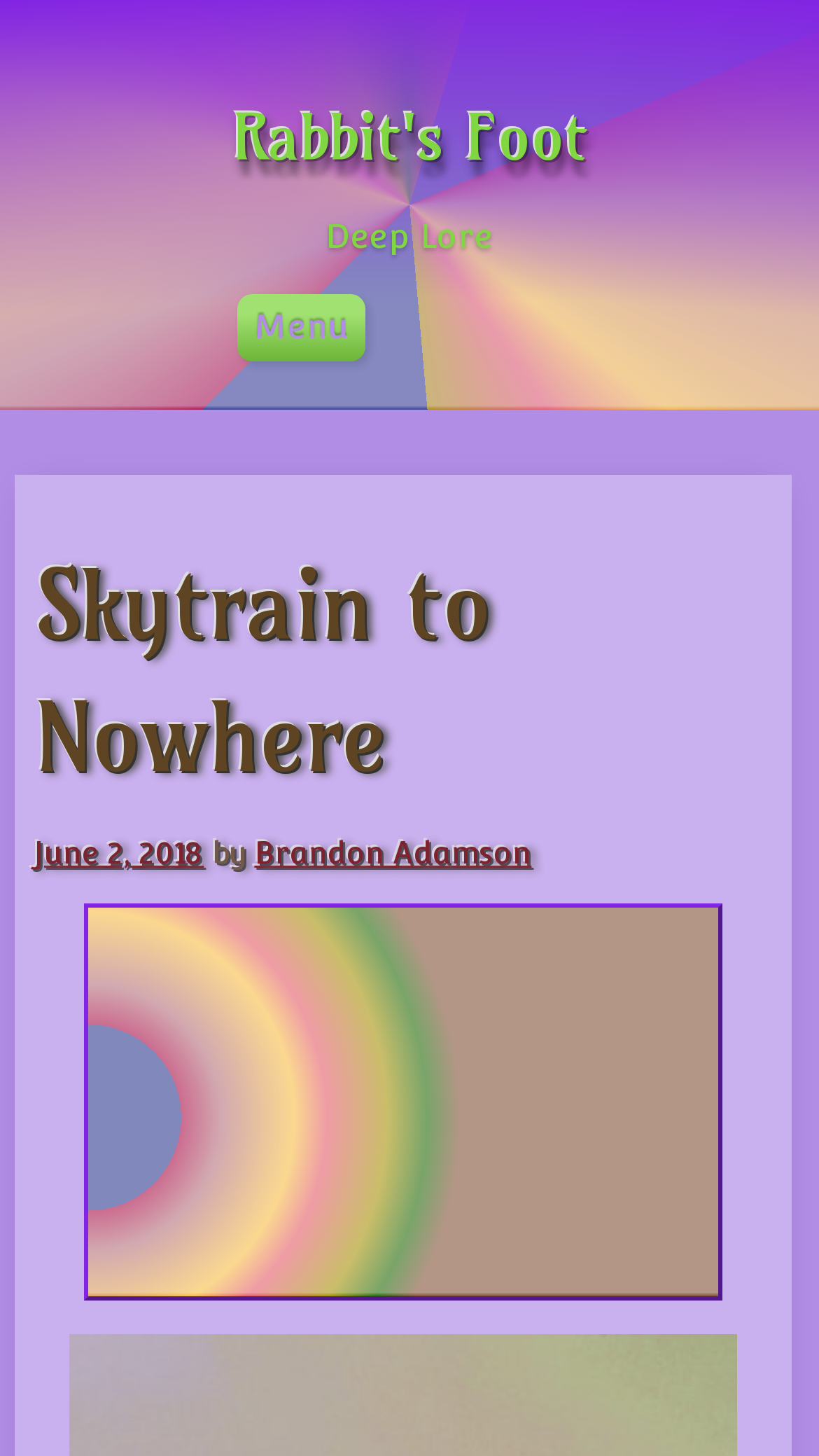Find and generate the main title of the webpage.

Skytrain to Nowhere